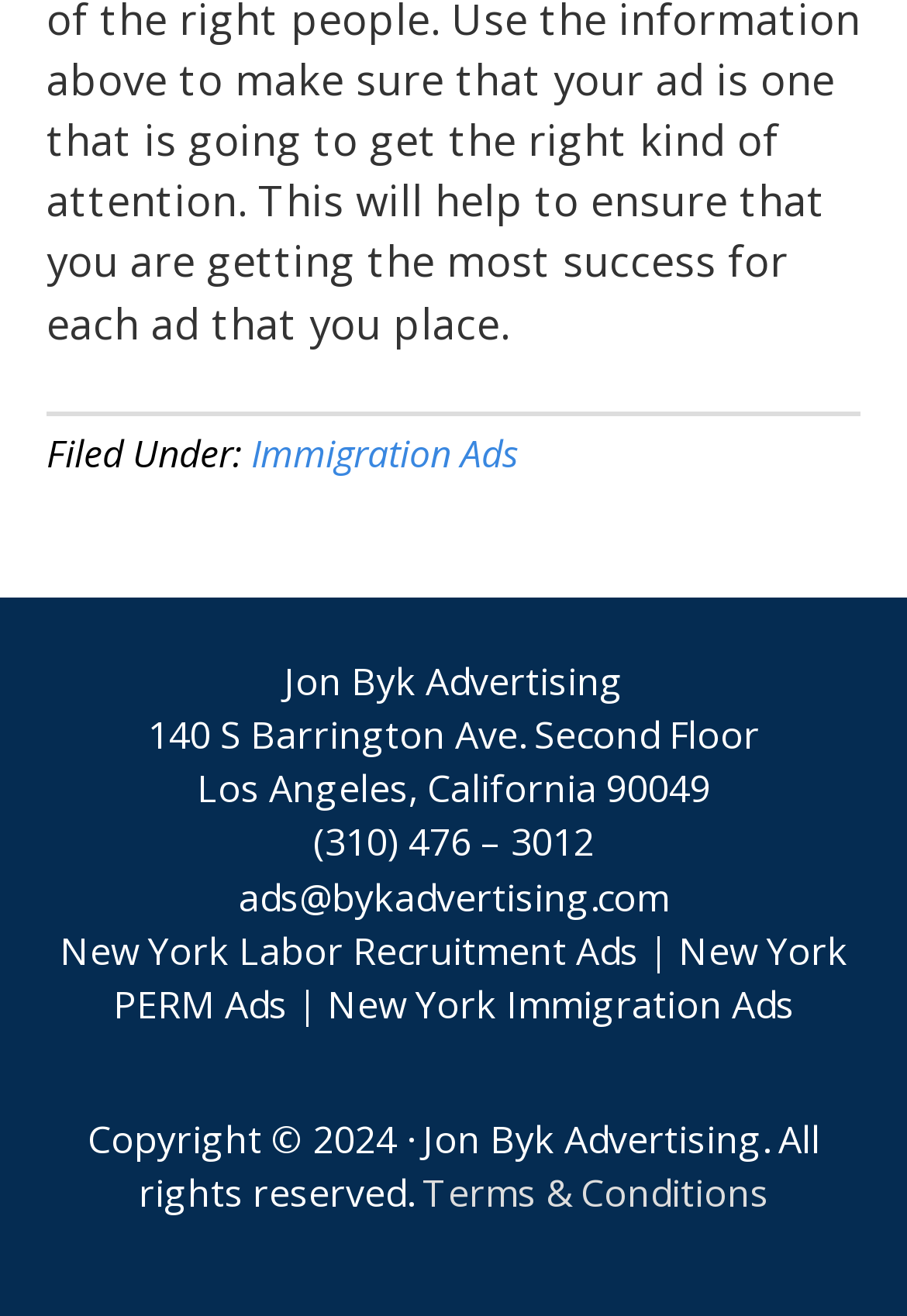What is the phone number of the company?
Relying on the image, give a concise answer in one word or a brief phrase.

(310) 476 – 3012